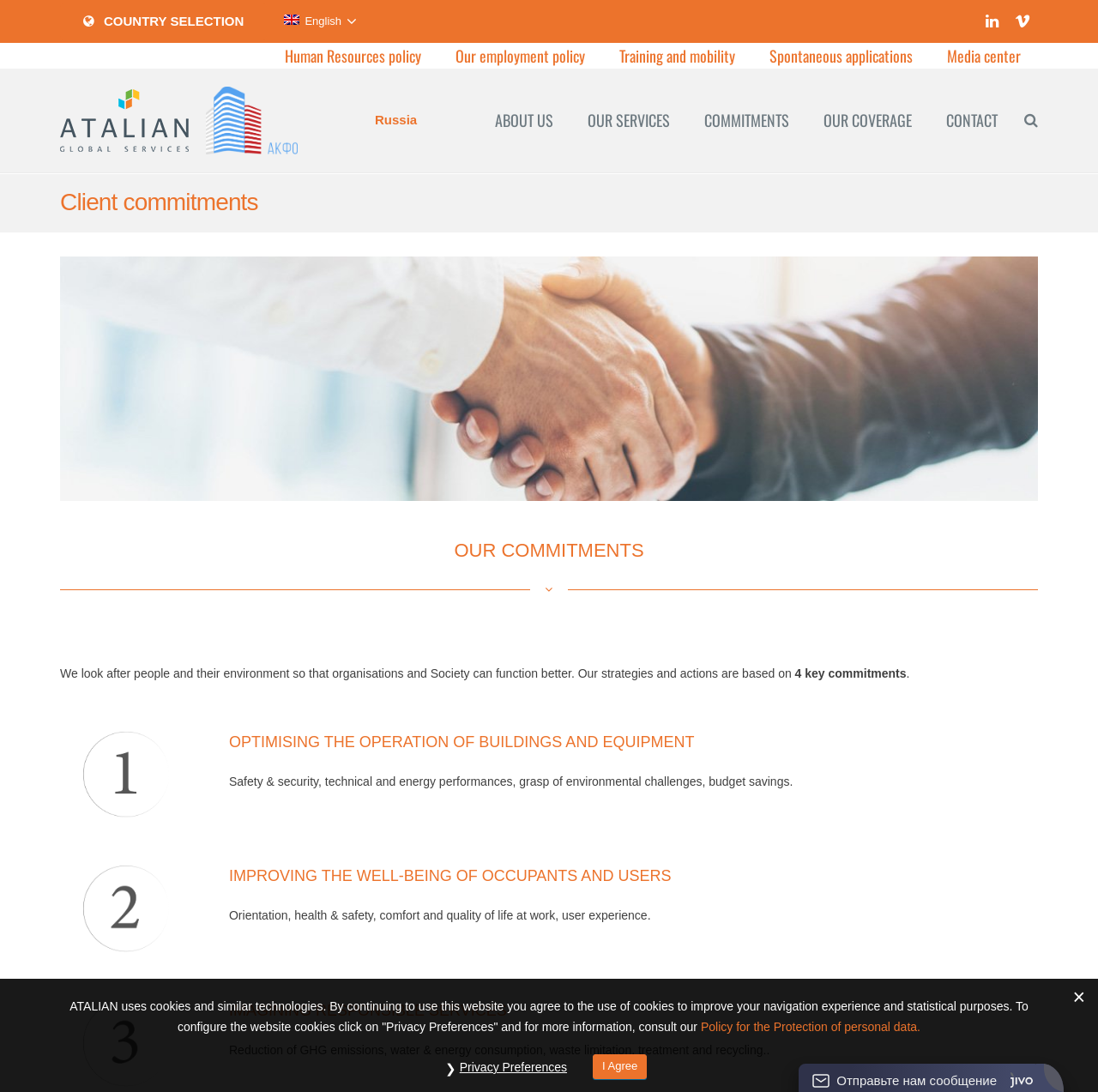What is the topic of the 'OUR COMMITMENTS' section?
Answer the question with a single word or phrase, referring to the image.

Client commitments